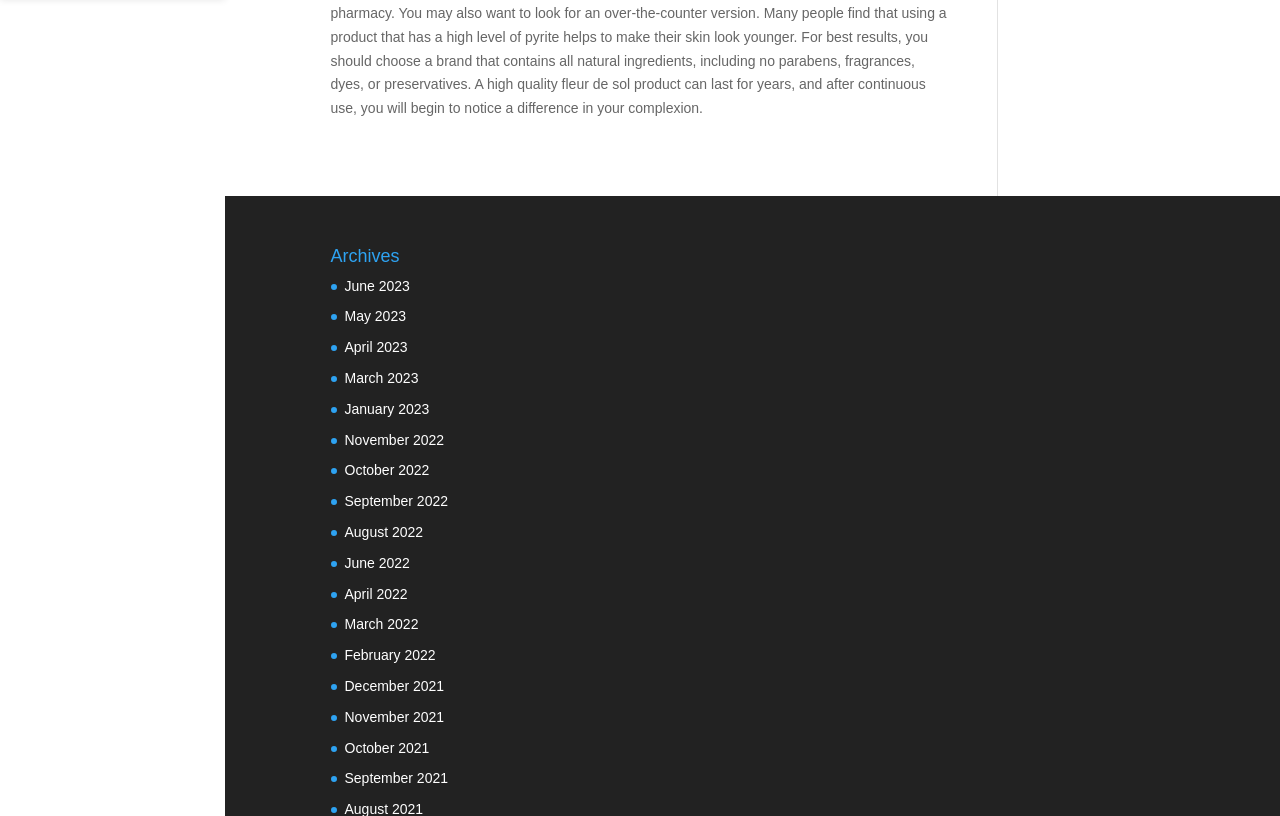Are the months listed in chronological order?
Using the visual information, respond with a single word or phrase.

Yes